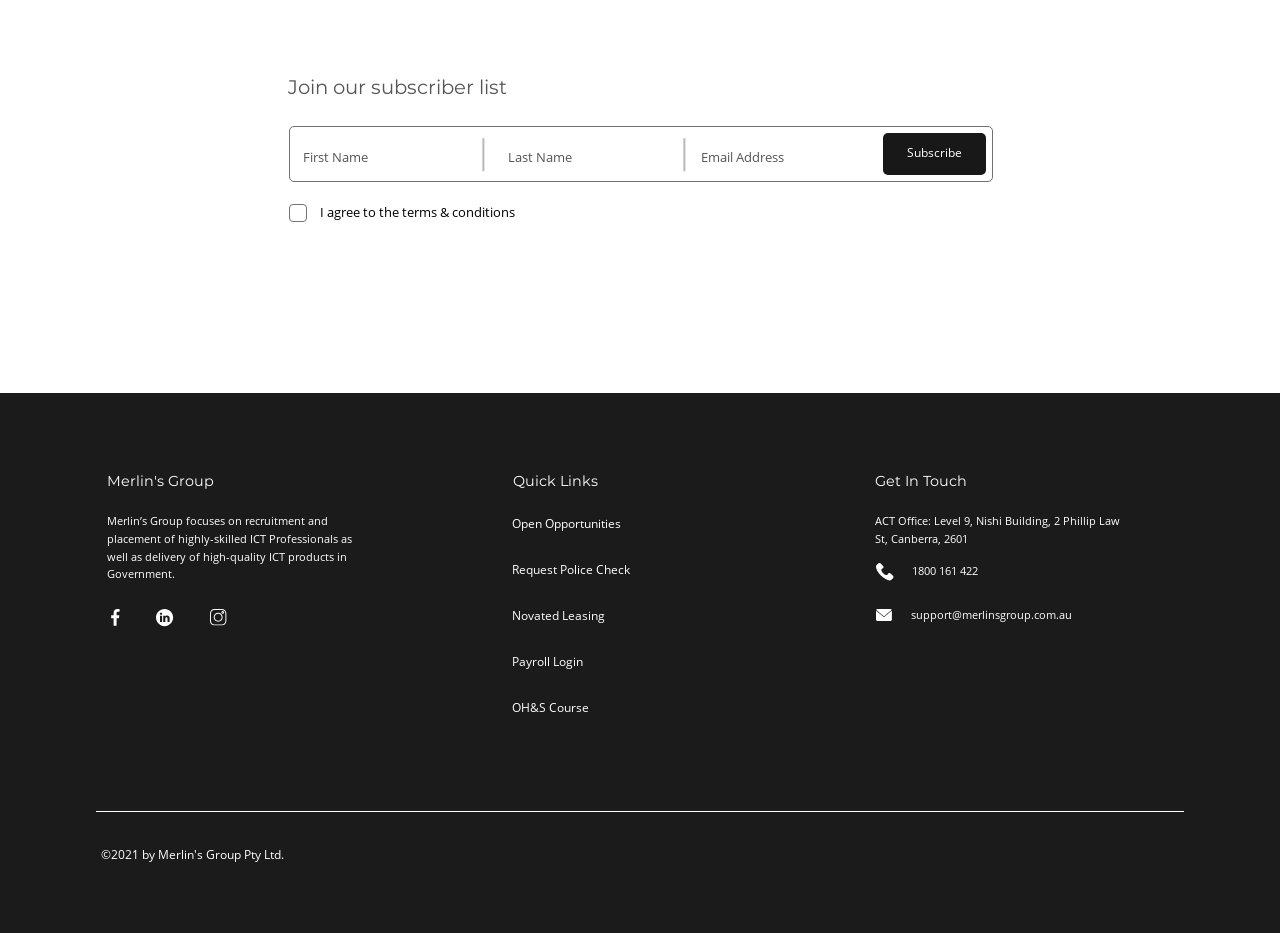What is the purpose of the 'Subscribe' button?
Using the visual information, answer the question in a single word or phrase.

Join subscriber list